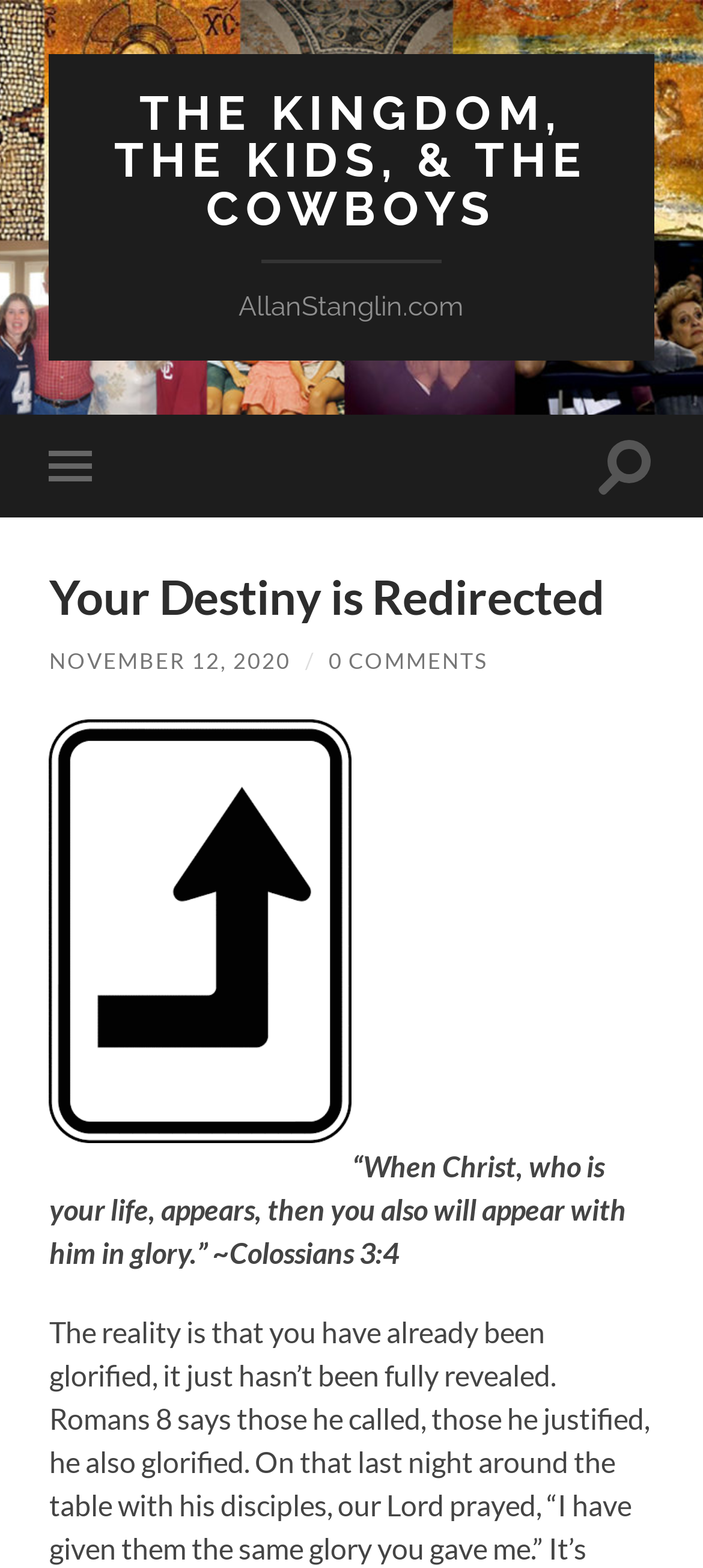What are the two buttons at the top of the webpage for?
Using the image as a reference, give a one-word or short phrase answer.

Toggle mobile menu and Toggle search field